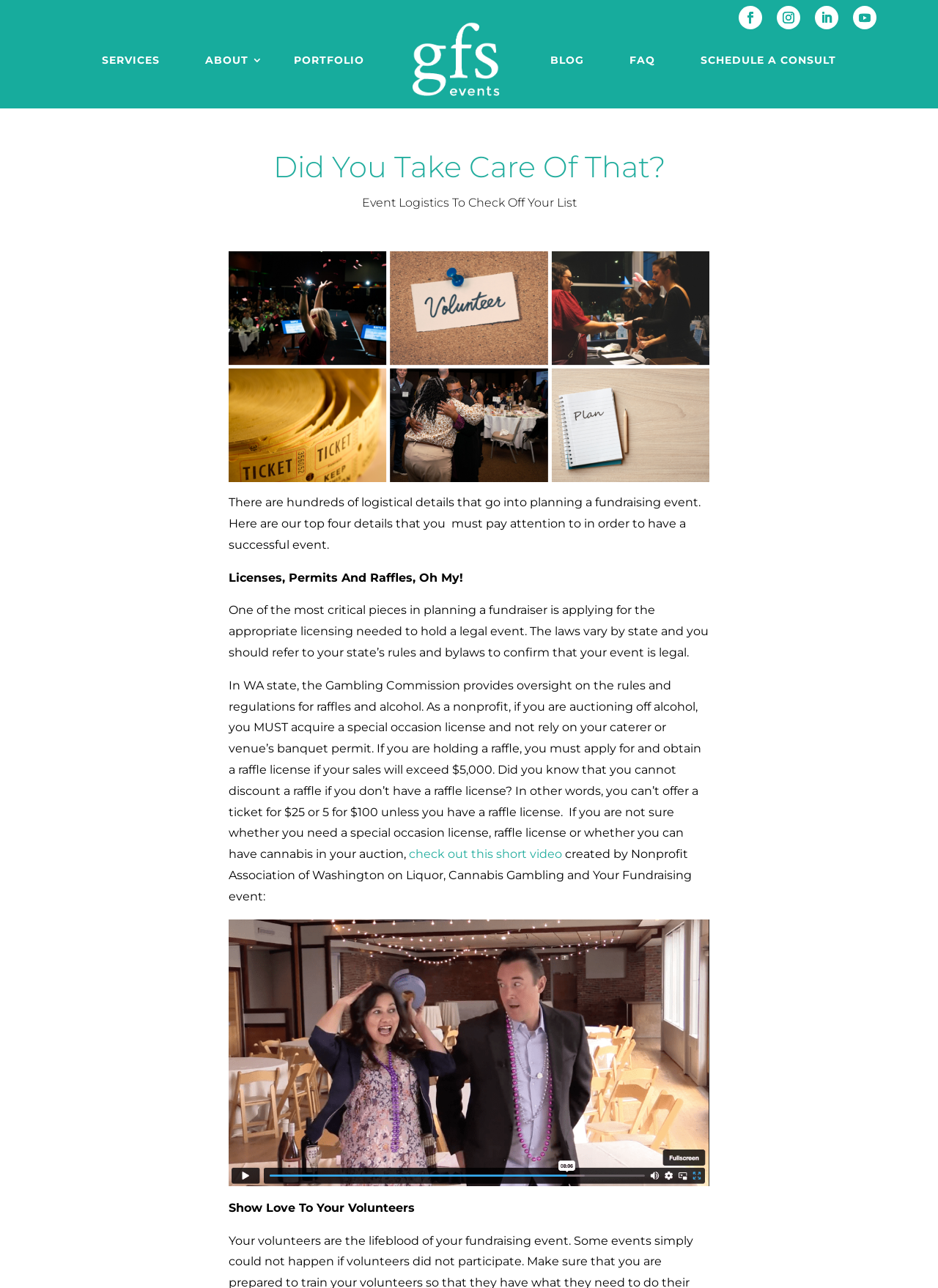Answer the question in one word or a short phrase:
What is the title of the second section?

Licenses, Permits And Raffles, Oh My!